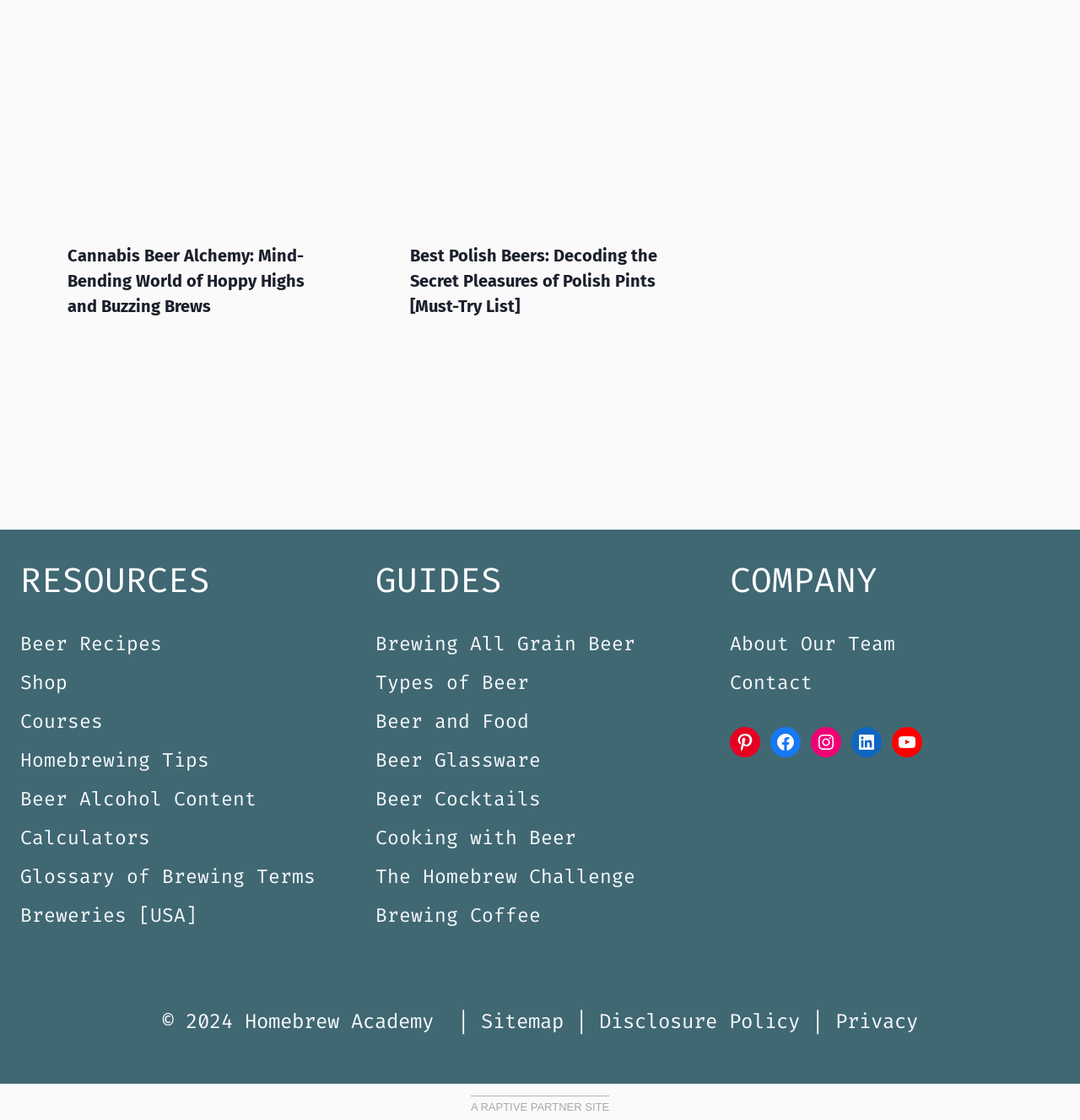Identify the bounding box for the UI element specified in this description: "Brewing All Grain Beer". The coordinates must be four float numbers between 0 and 1, formatted as [left, top, right, bottom].

[0.347, 0.558, 0.653, 0.592]